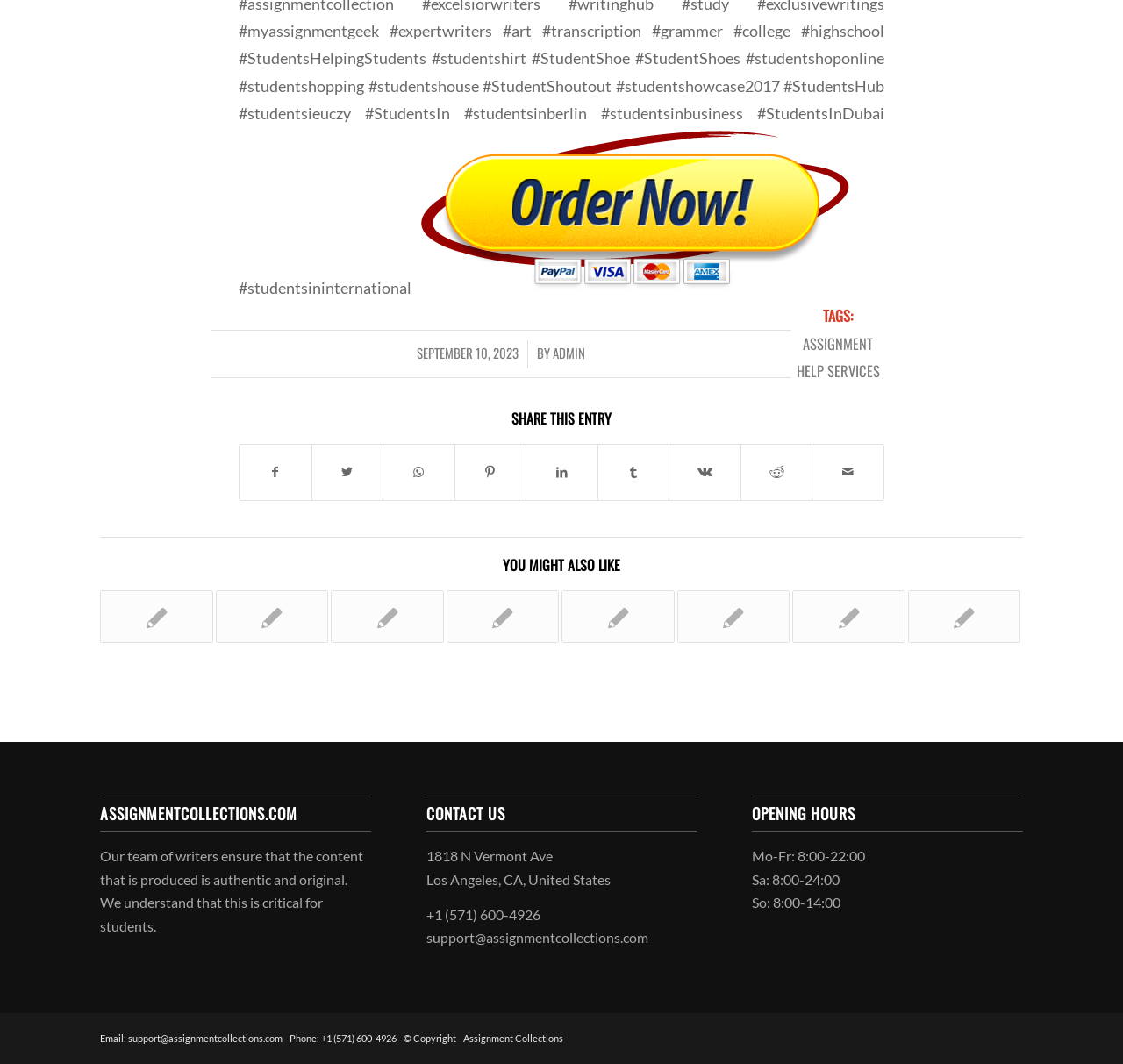Determine the bounding box coordinates (top-left x, top-left y, bottom-right x, bottom-right y) of the UI element described in the following text: Share on Tumblr

[0.533, 0.418, 0.596, 0.469]